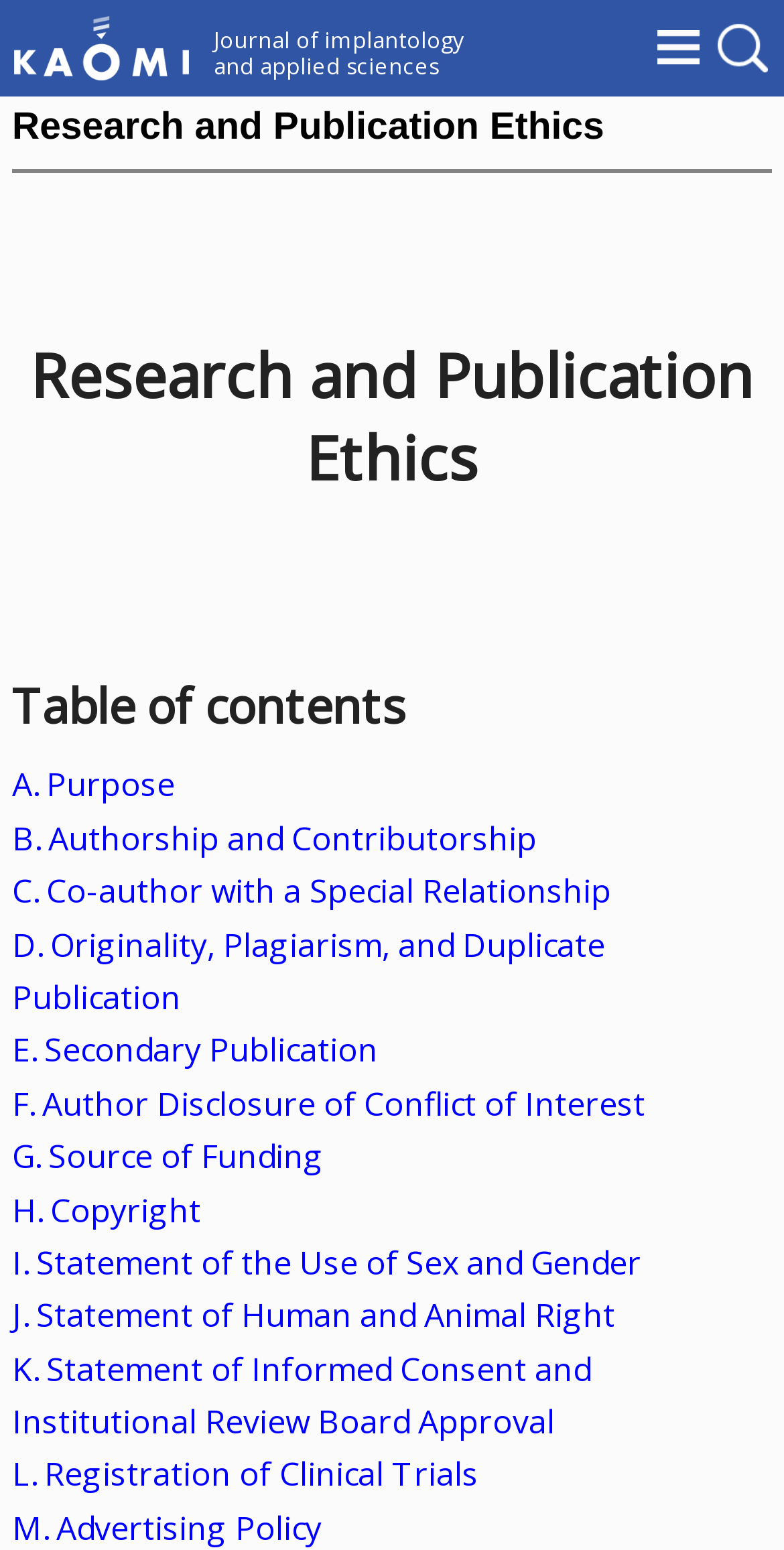Answer briefly with one word or phrase:
How many links are there in the 'Table of contents' section?

12